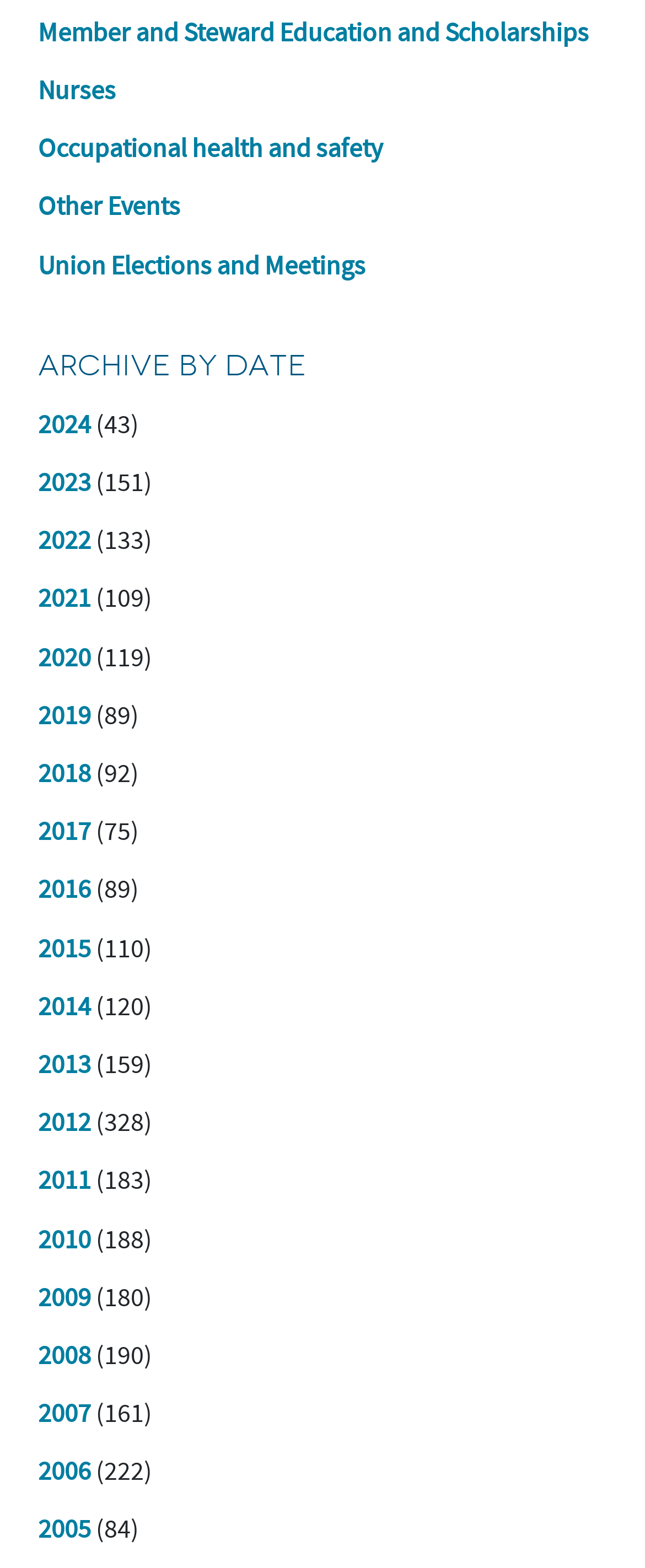Determine the bounding box coordinates of the area to click in order to meet this instruction: "View Occupational health and safety".

[0.059, 0.085, 0.592, 0.106]